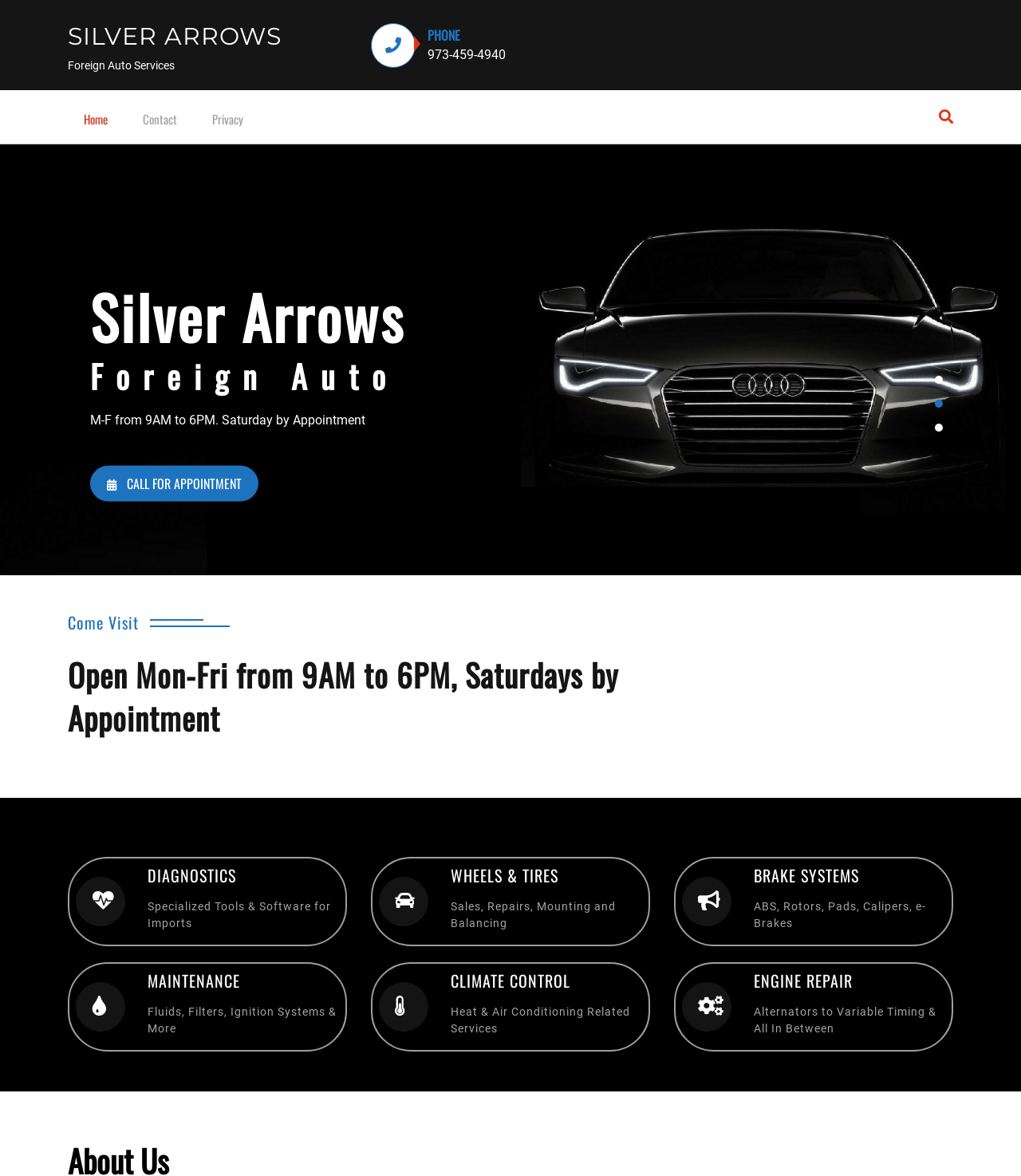Bounding box coordinates are to be given in the format (top-left x, top-left y, bottom-right x, bottom-right y). All values must be floating point numbers between 0 and 1. Provide the bounding box coordinate for the UI element described as: Silver Arrows

[0.066, 0.018, 0.276, 0.043]